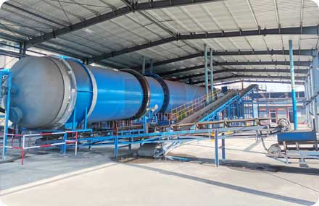Provide a one-word or brief phrase answer to the question:
What is the maximum initial moisture content of materials for this dryer?

15%